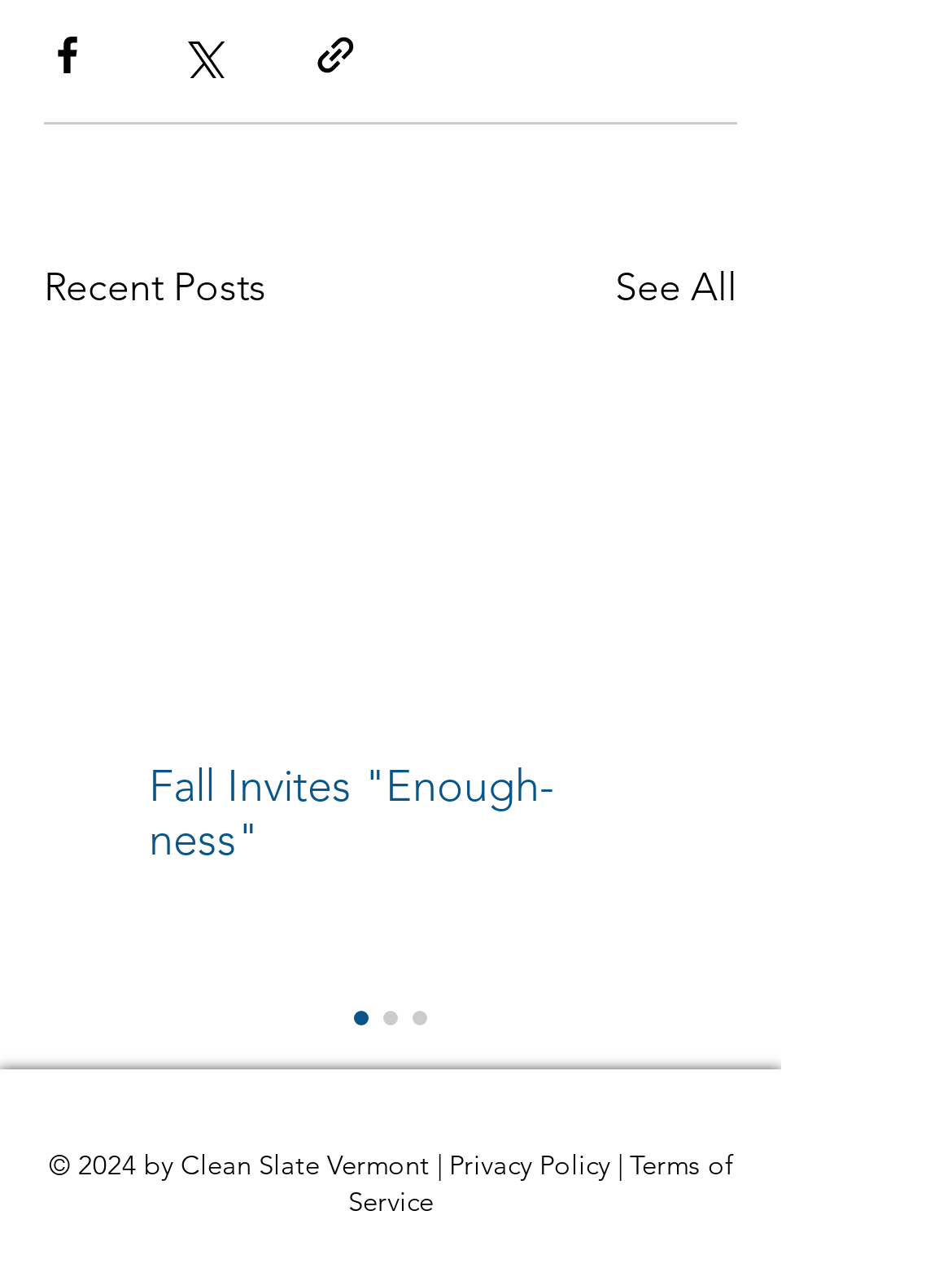Please mark the bounding box coordinates of the area that should be clicked to carry out the instruction: "Share via Facebook".

[0.046, 0.024, 0.095, 0.06]